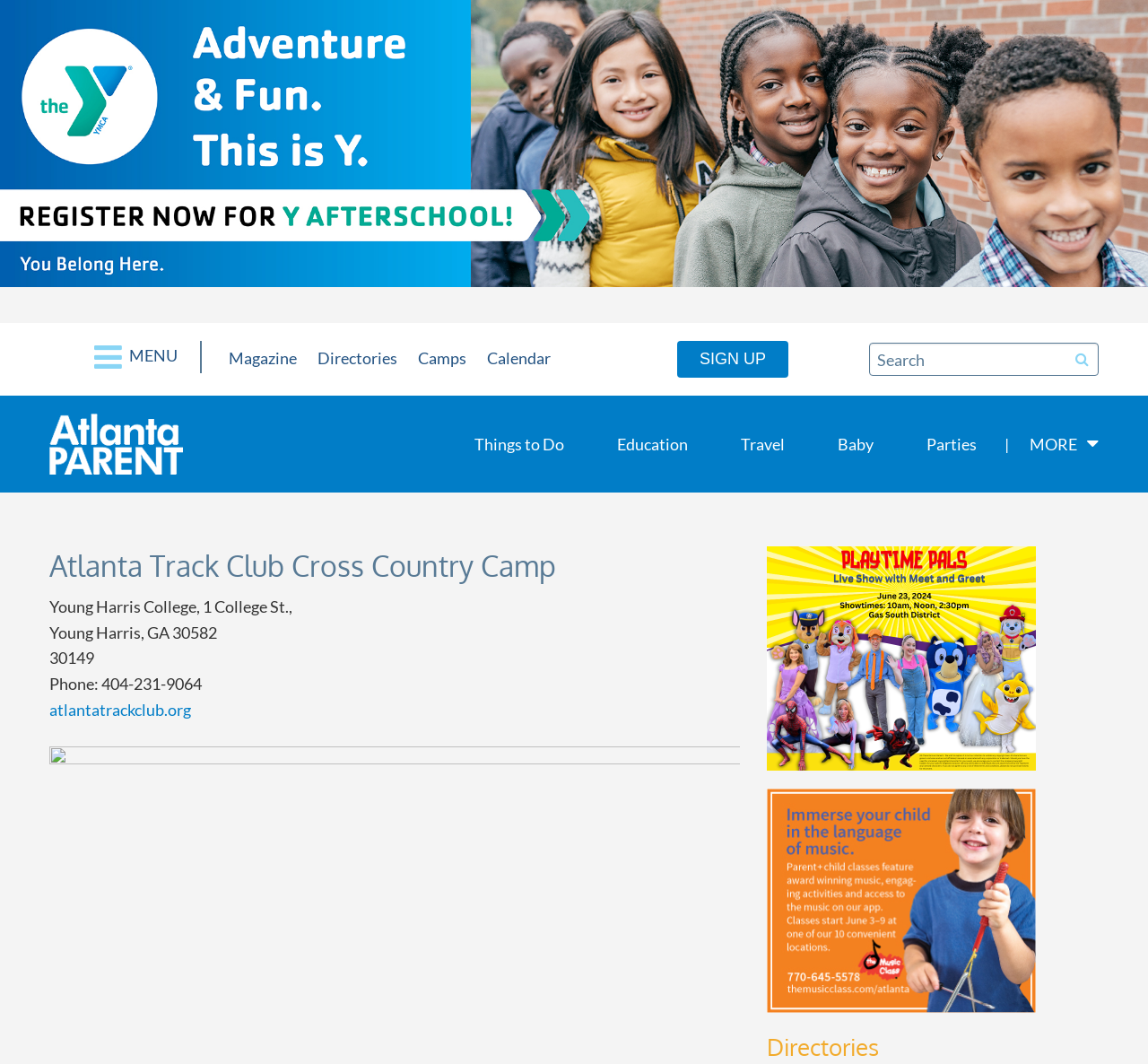Please find and report the bounding box coordinates of the element to click in order to perform the following action: "Learn more about the Cross Country Camp". The coordinates should be expressed as four float numbers between 0 and 1, in the format [left, top, right, bottom].

[0.668, 0.513, 0.902, 0.952]